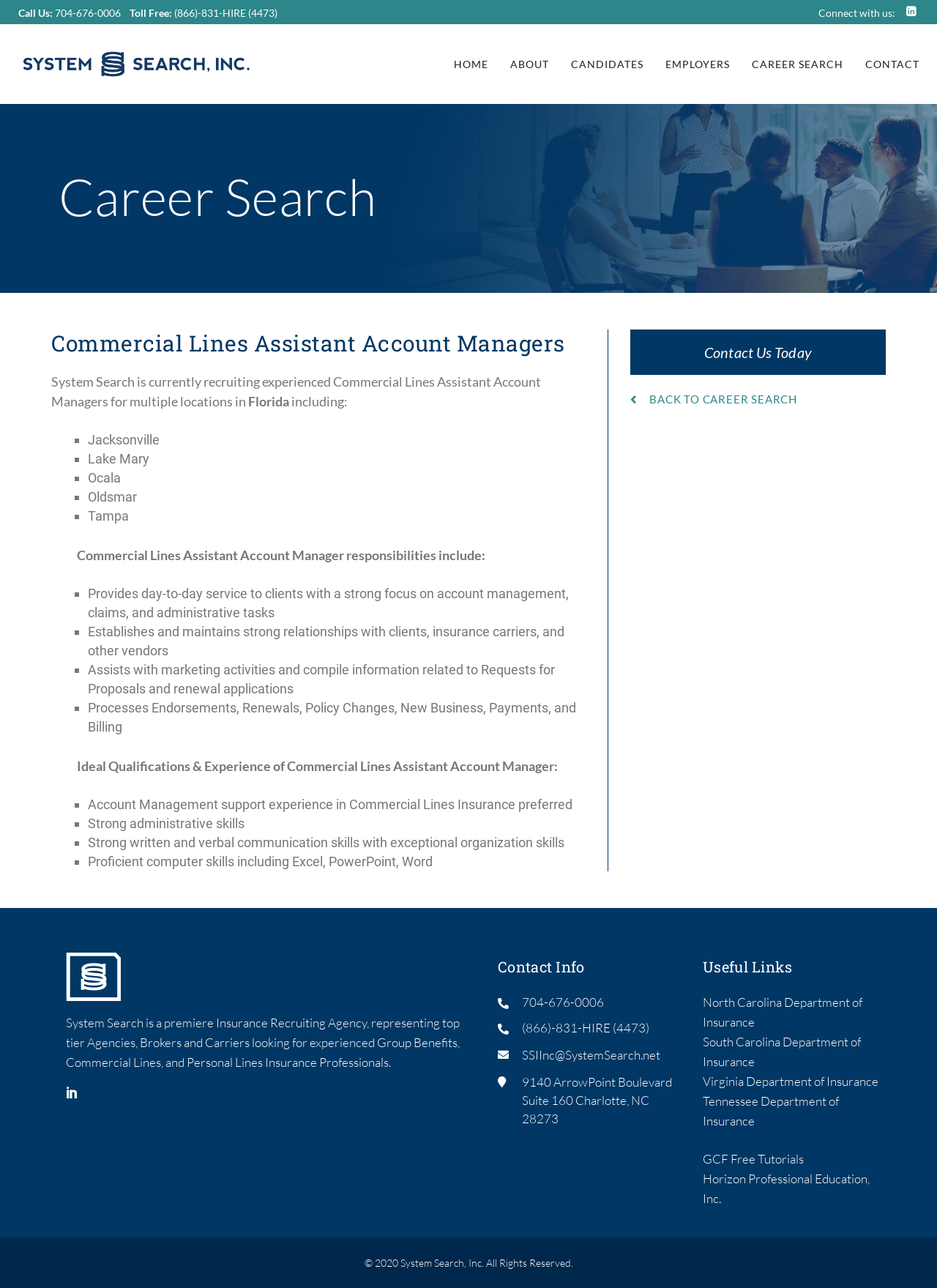Could you provide the bounding box coordinates for the portion of the screen to click to complete this instruction: "View the job details of Commercial Lines Assistant Account Managers"?

[0.055, 0.256, 0.625, 0.277]